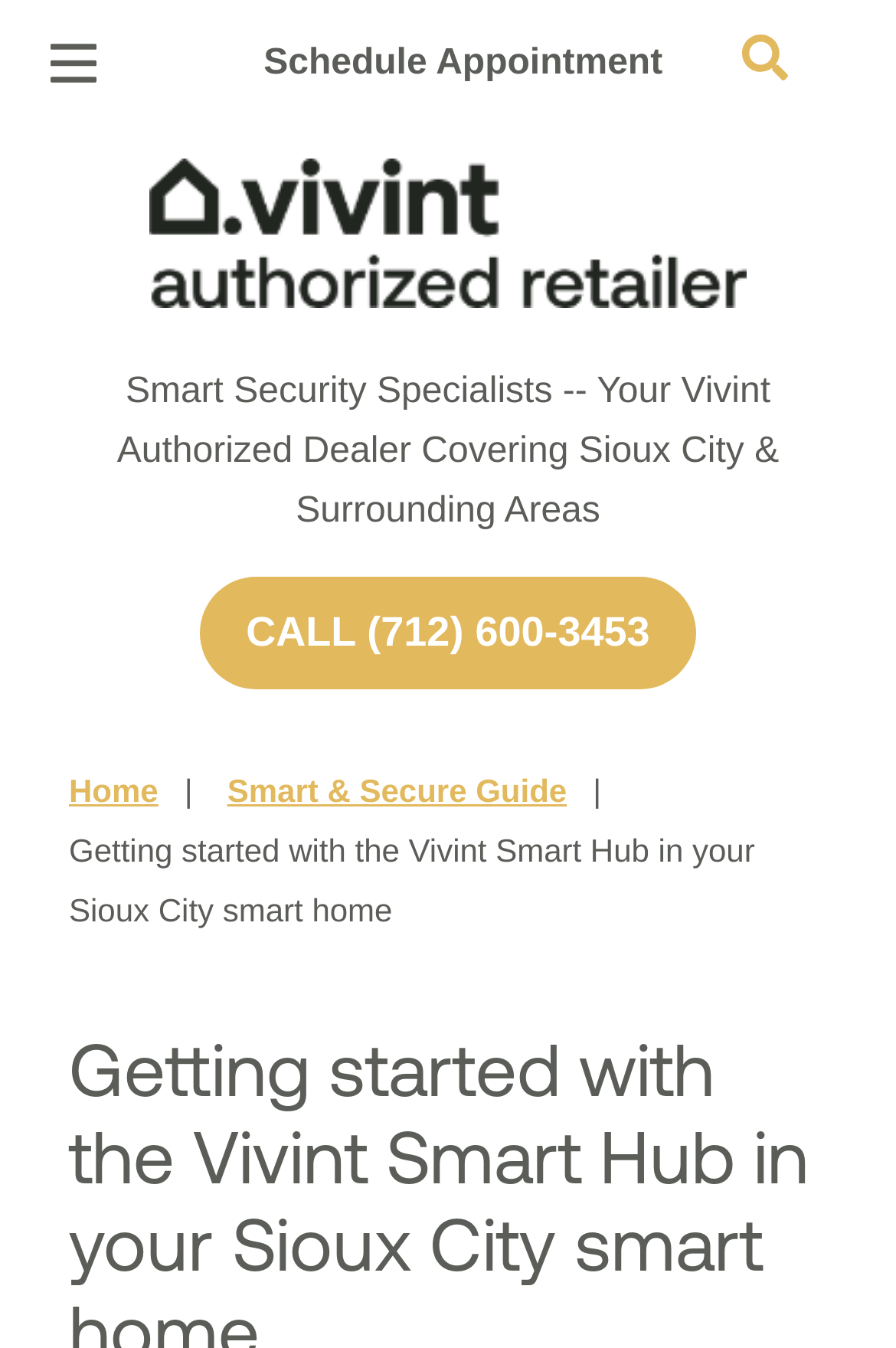Please identify the bounding box coordinates of the element I should click to complete this instruction: 'Read Disclaimer'. The coordinates should be given as four float numbers between 0 and 1, like this: [left, top, right, bottom].

None